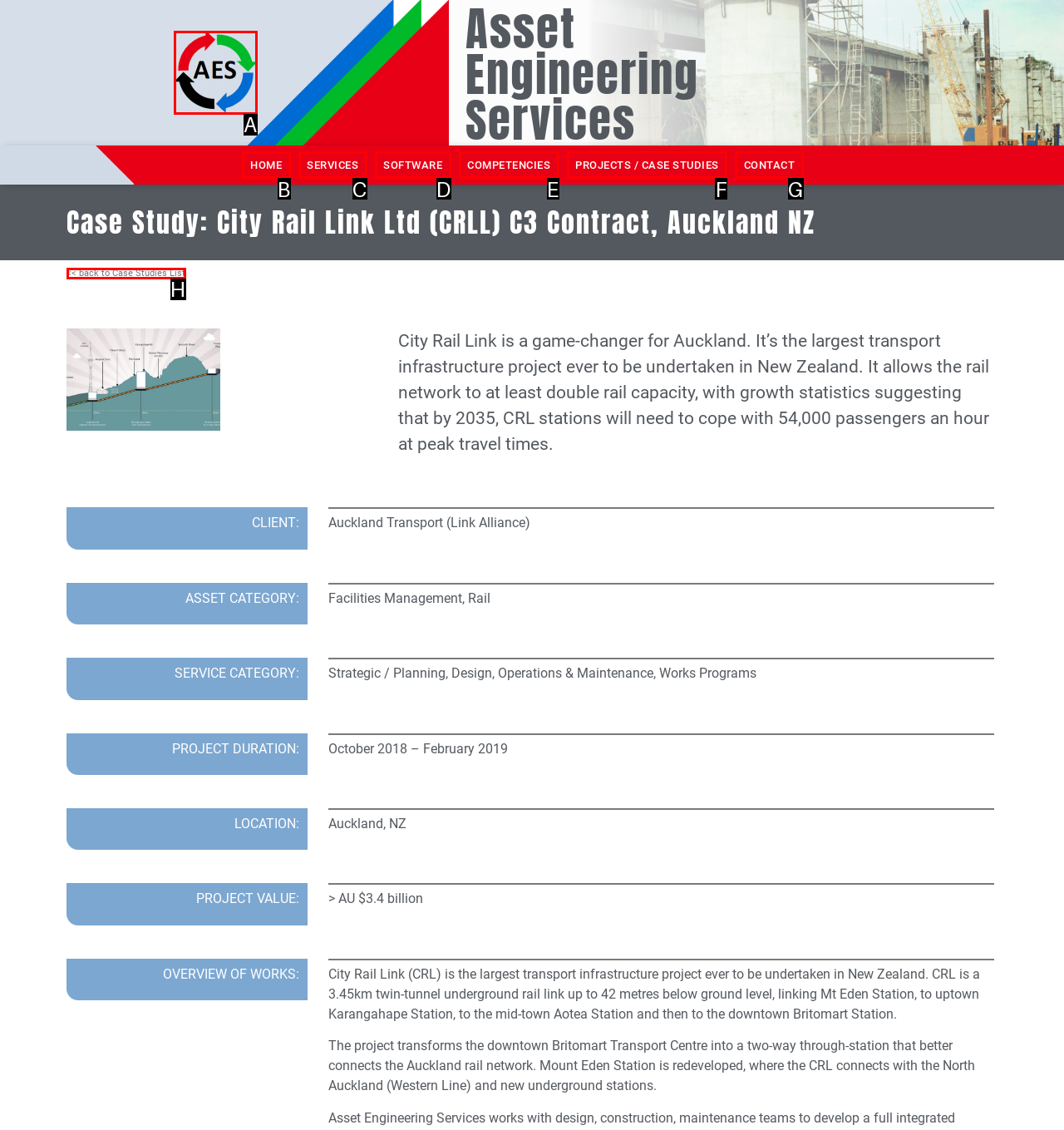Which lettered UI element aligns with this description: Teeth Whitening
Provide your answer using the letter from the available choices.

None